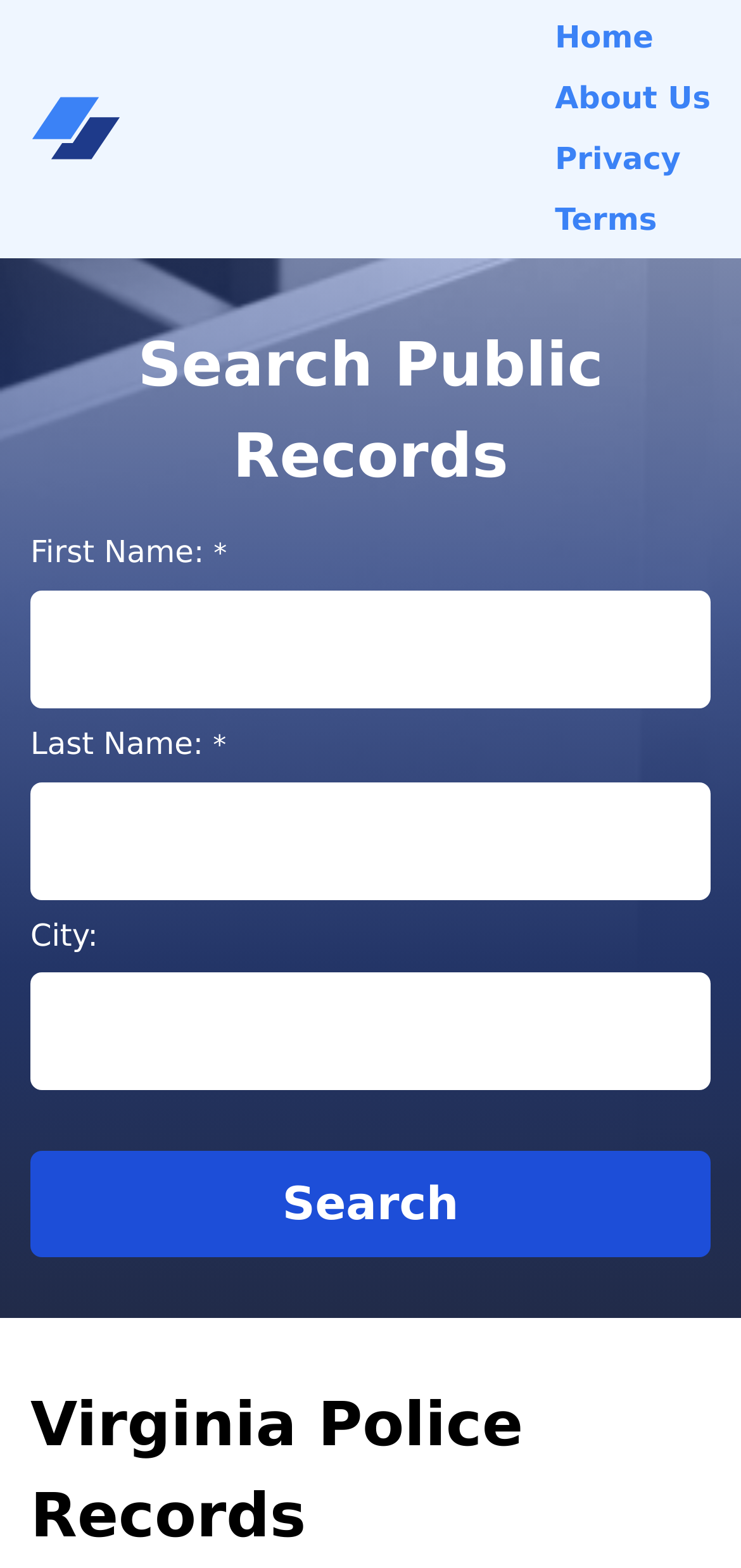Please give a short response to the question using one word or a phrase:
How many navigation links are present?

4